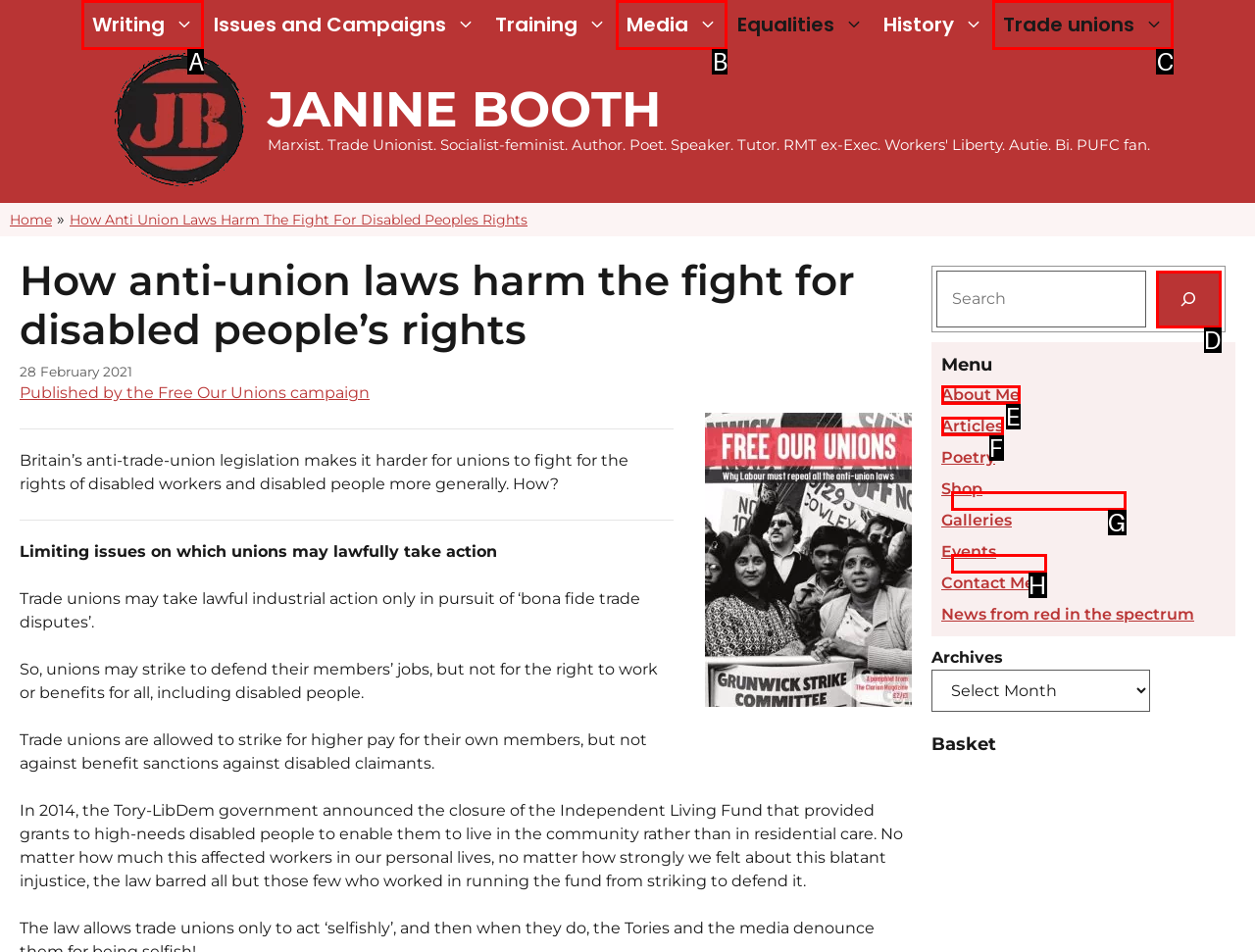Given the element description: Buttons and Magnets, choose the HTML element that aligns with it. Indicate your choice with the corresponding letter.

G